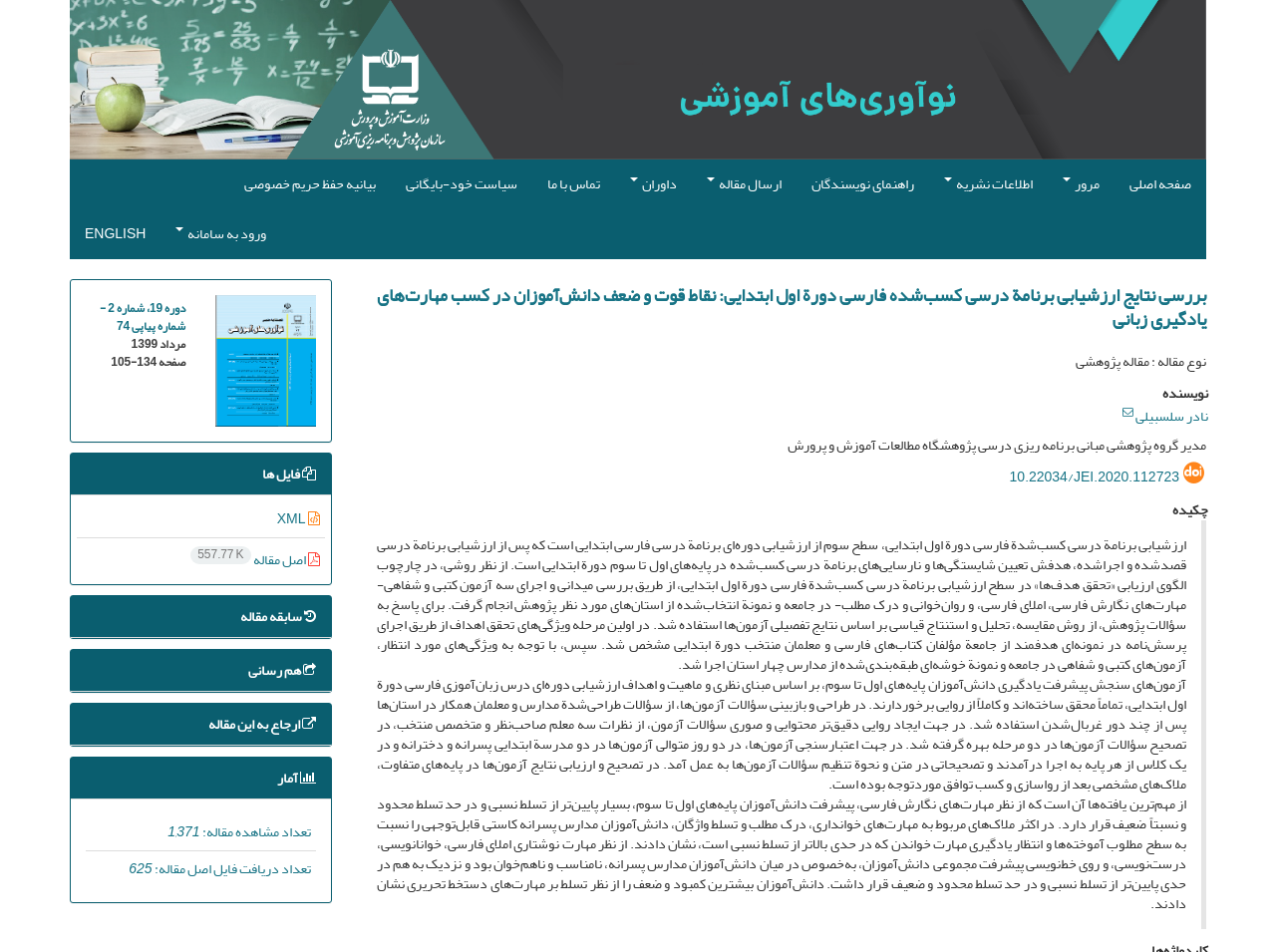Show the bounding box coordinates of the region that should be clicked to follow the instruction: "Read the article abstract."

[0.295, 0.558, 0.93, 0.712]